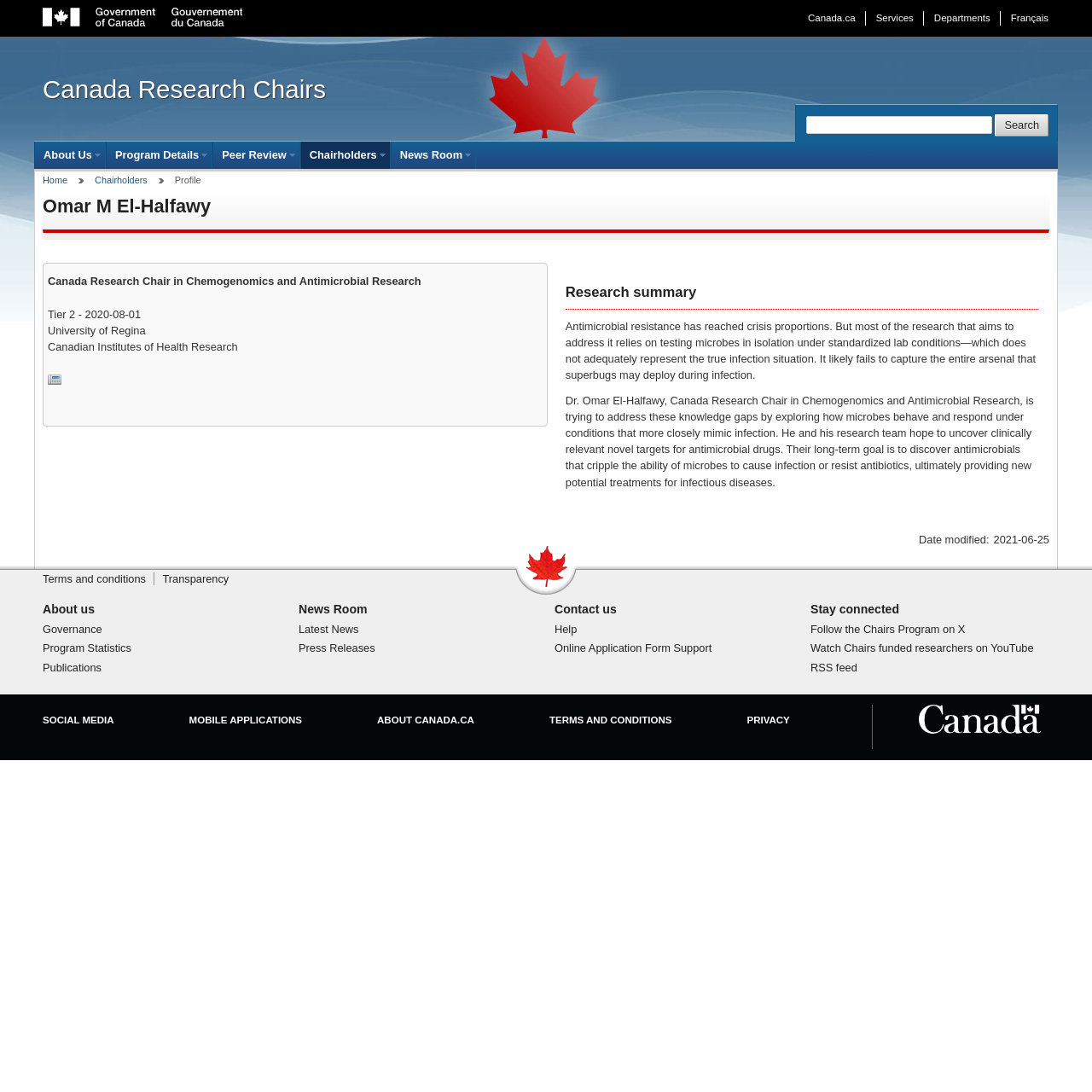Can you find the bounding box coordinates for the element to click on to achieve the instruction: "Go to the Canada Research Chairs page"?

[0.039, 0.069, 0.298, 0.095]